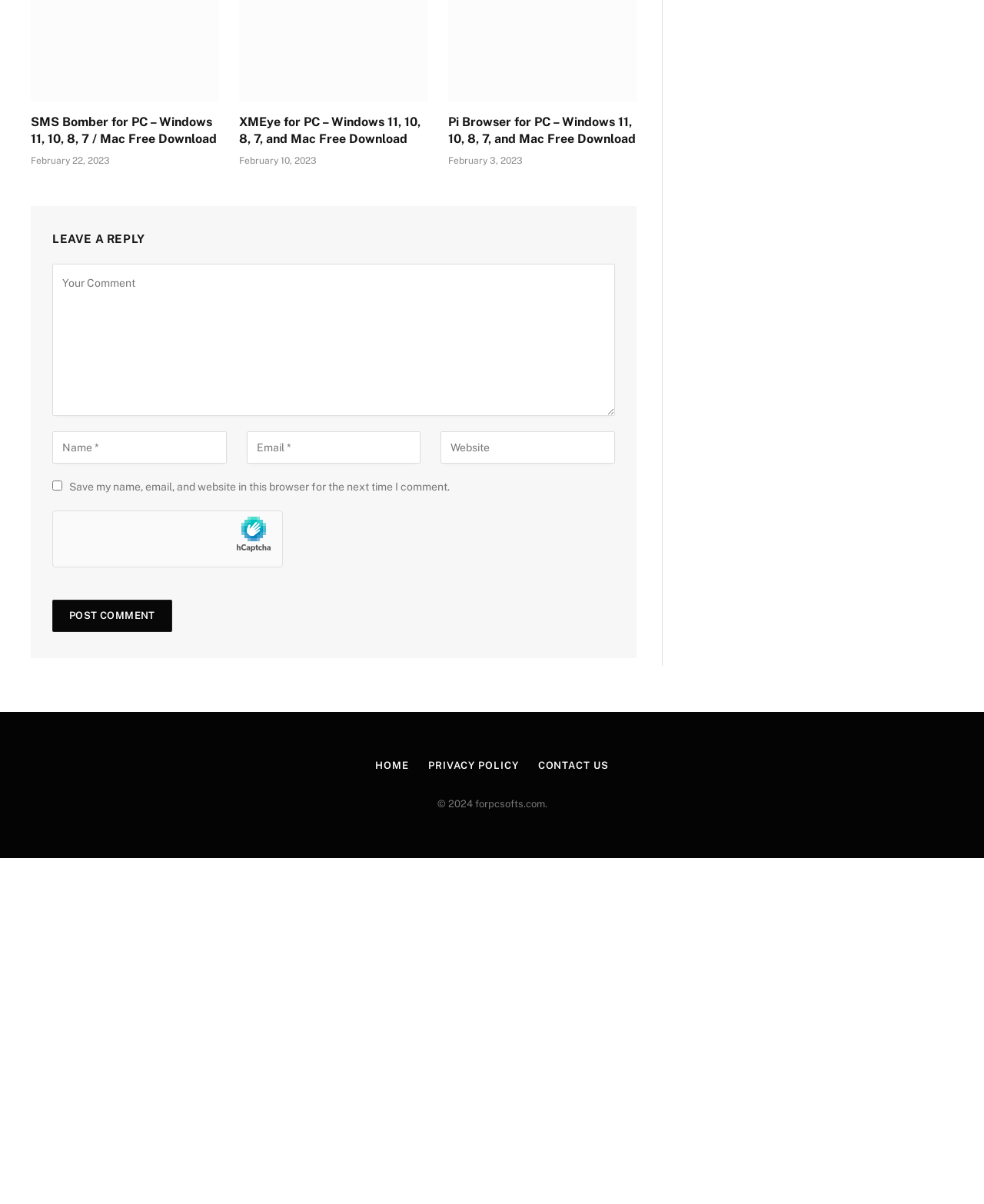Provide a one-word or short-phrase response to the question:
What is the date of the first article?

February 22, 2023